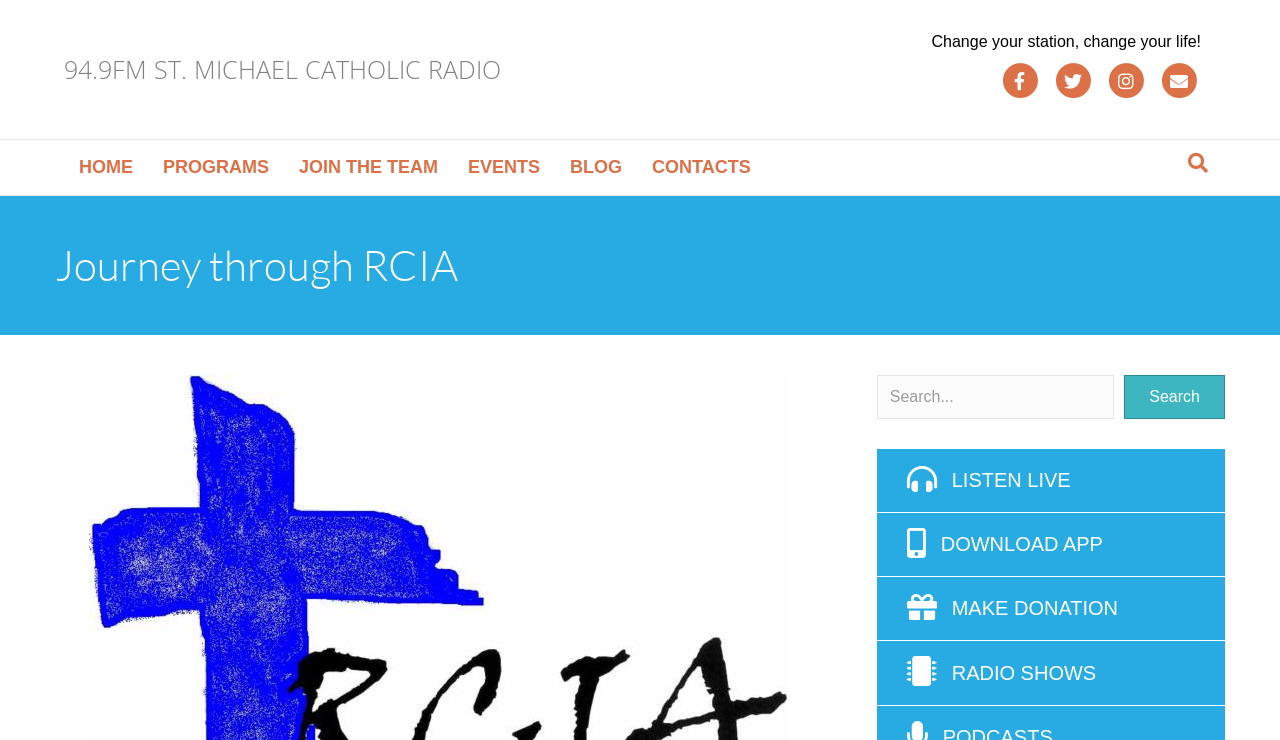Given the element description "Email" in the screenshot, predict the bounding box coordinates of that UI element.

[0.903, 0.085, 0.938, 0.134]